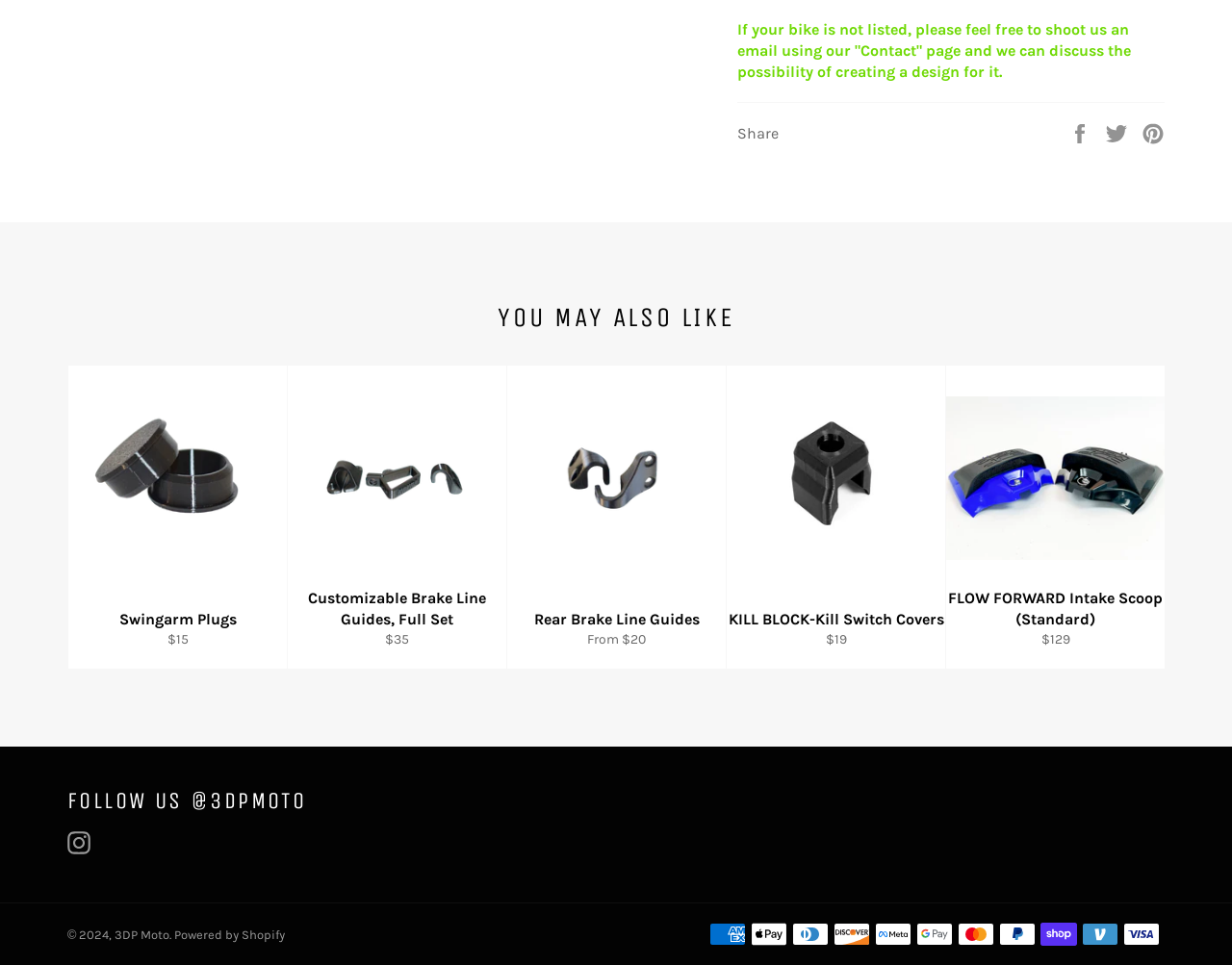What social media platform is mentioned on the webpage?
Please use the image to deliver a detailed and complete answer.

I found the heading 'FOLLOW US @3DPMOTO' and a link to 'Instagram' below it, indicating that the webpage is promoting its Instagram presence.